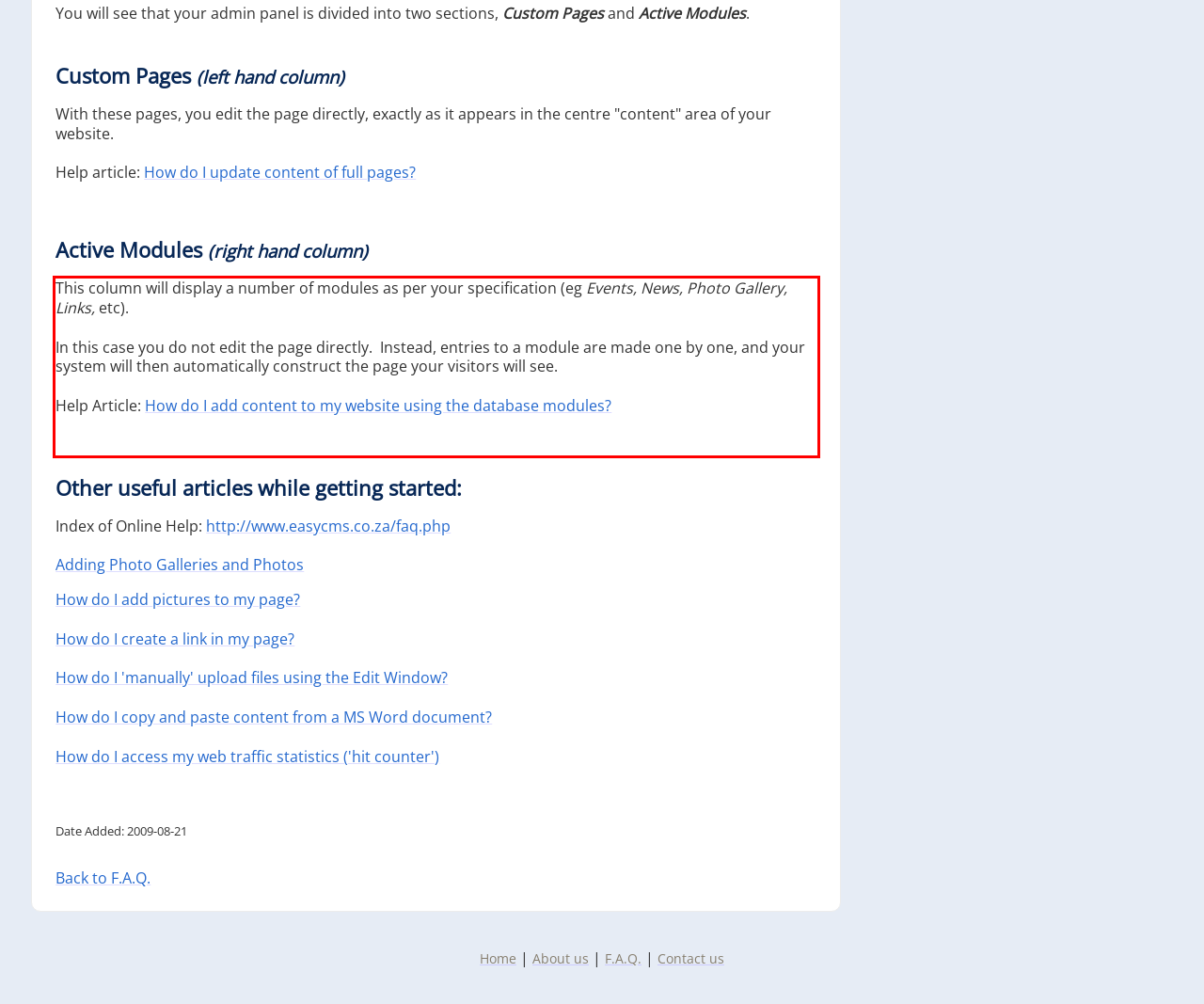With the provided screenshot of a webpage, locate the red bounding box and perform OCR to extract the text content inside it.

This column will display a number of modules as per your specification (eg Events, News, Photo Gallery, Links, etc). In this case you do not edit the page directly. Instead, entries to a module are made one by one, and your system will then automatically construct the page your visitors will see. Help Article: How do I add content to my website using the database modules?